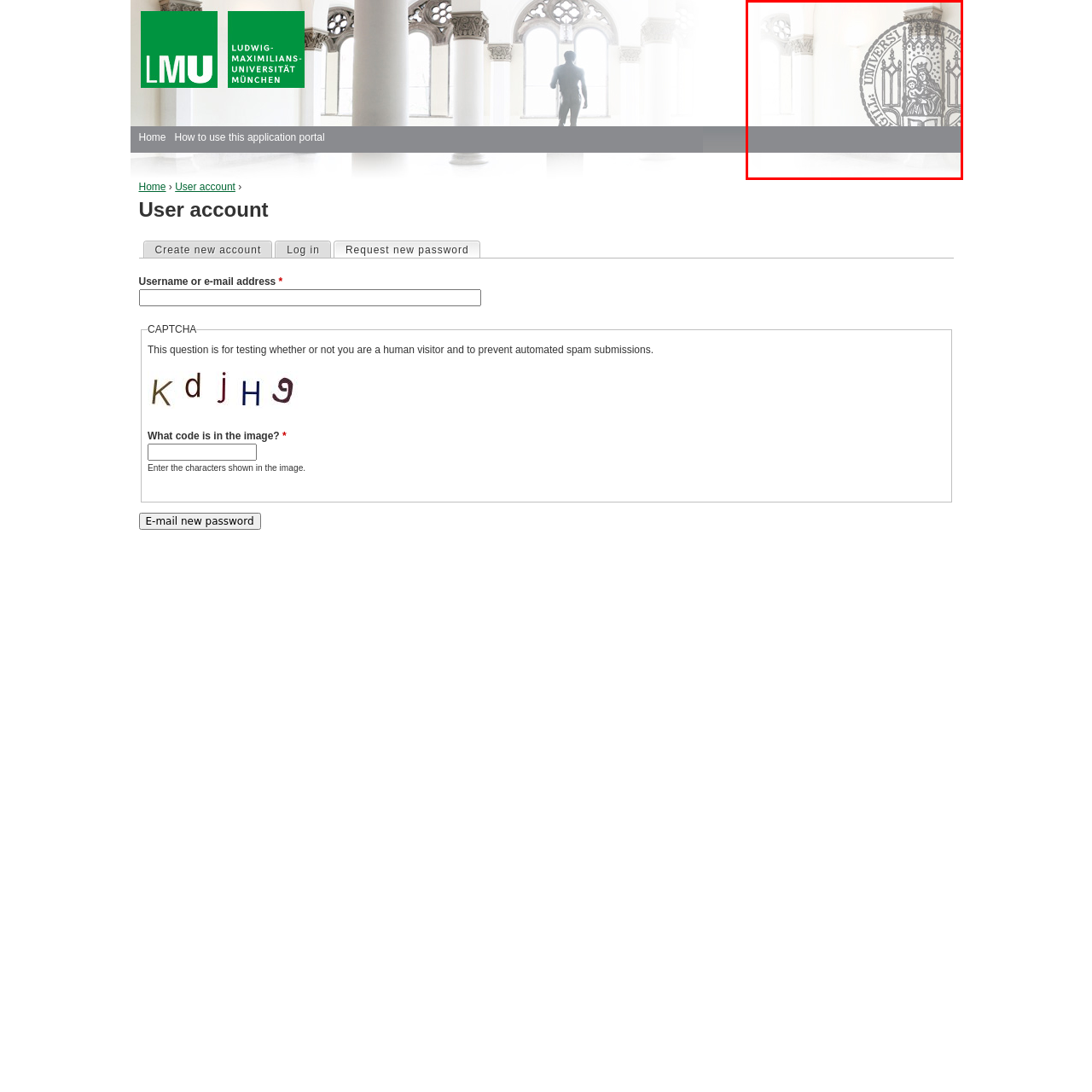Generate a detailed caption for the content inside the red bounding box.

The image features a detailed emblem or seal prominently displayed against a background that suggests an elegant architectural setting, likely inspired by historical design. The emblem appears to showcase a central figure—potentially representing the Virgin Mary with the infant Jesus—a common motif in academic and ecclesiastical imagery. Surrounding this central figure are stylized gothic elements, including pointed arches and columns, reflecting a rich heritage associated with institutions of higher learning. The overall color palette is soft and subdued, contributing to a serene and sophisticated atmosphere. This emblem likely represents the identity and values of a notable educational institution, emphasizing tradition and dedication to knowledge.